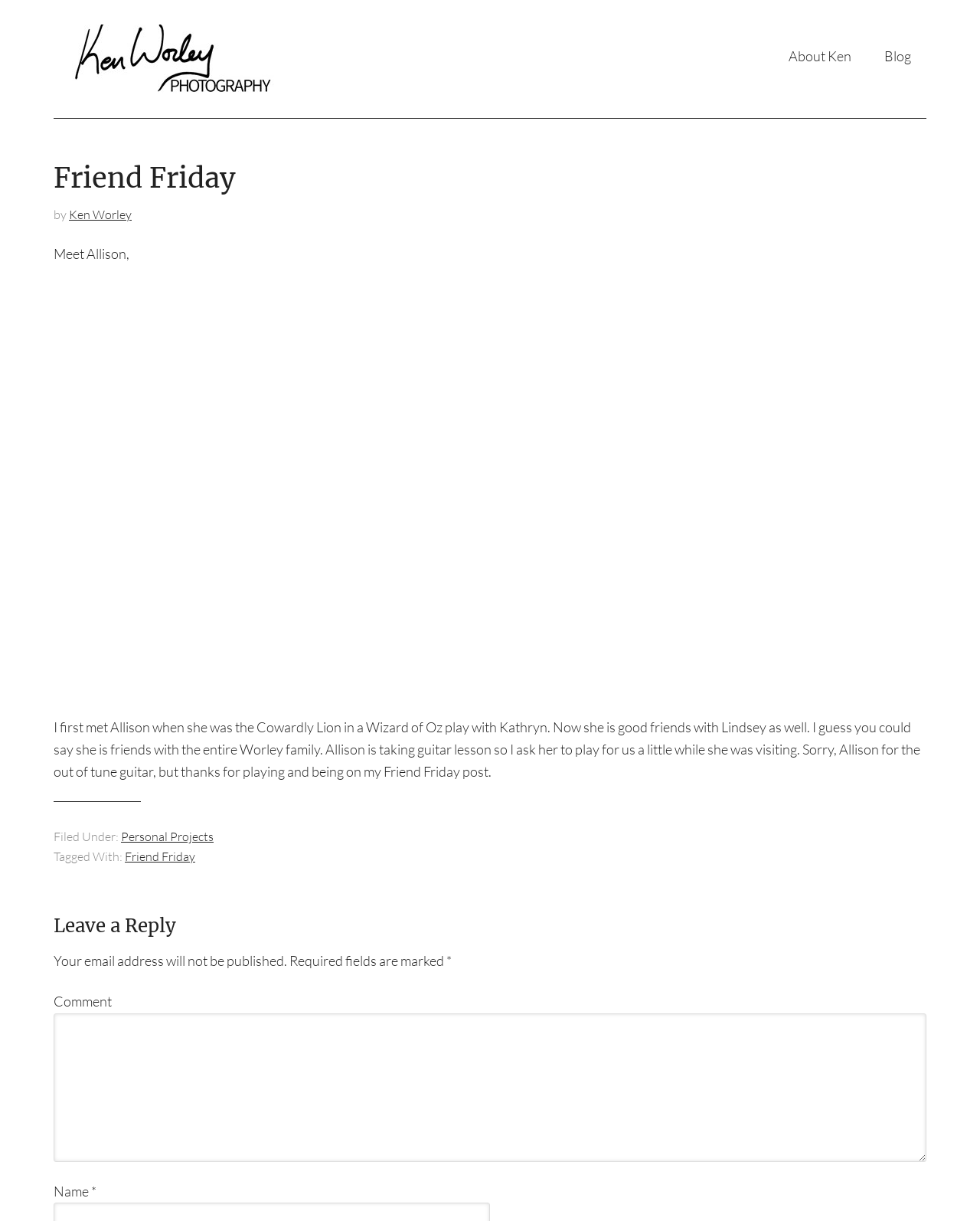Please identify the coordinates of the bounding box that should be clicked to fulfill this instruction: "Go to the 'Insights' page".

None